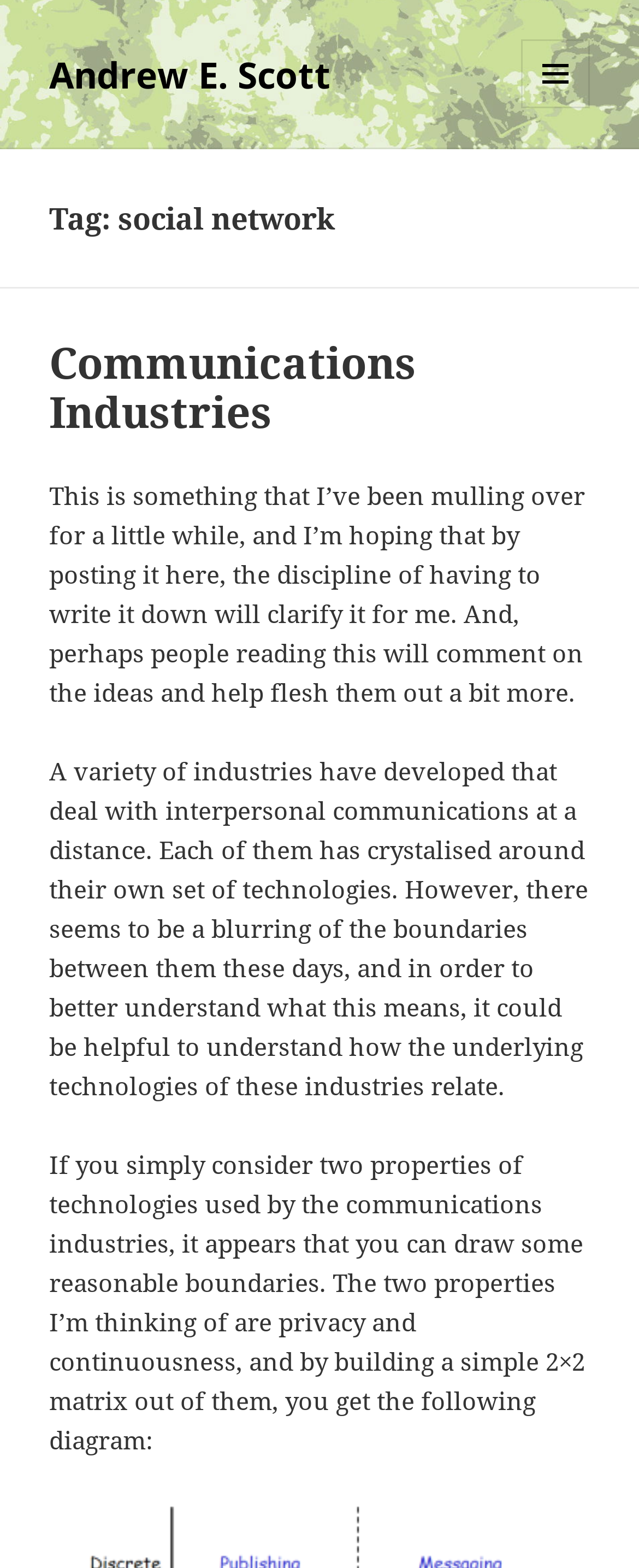What is the purpose of writing this article?
Please give a detailed and thorough answer to the question, covering all relevant points.

The author mentions that they are writing this article to clarify their own ideas and hopes that by posting it, they will be able to flesh out their ideas further. This suggests that the purpose of the article is to explore and clarify the author's thoughts on the topic.